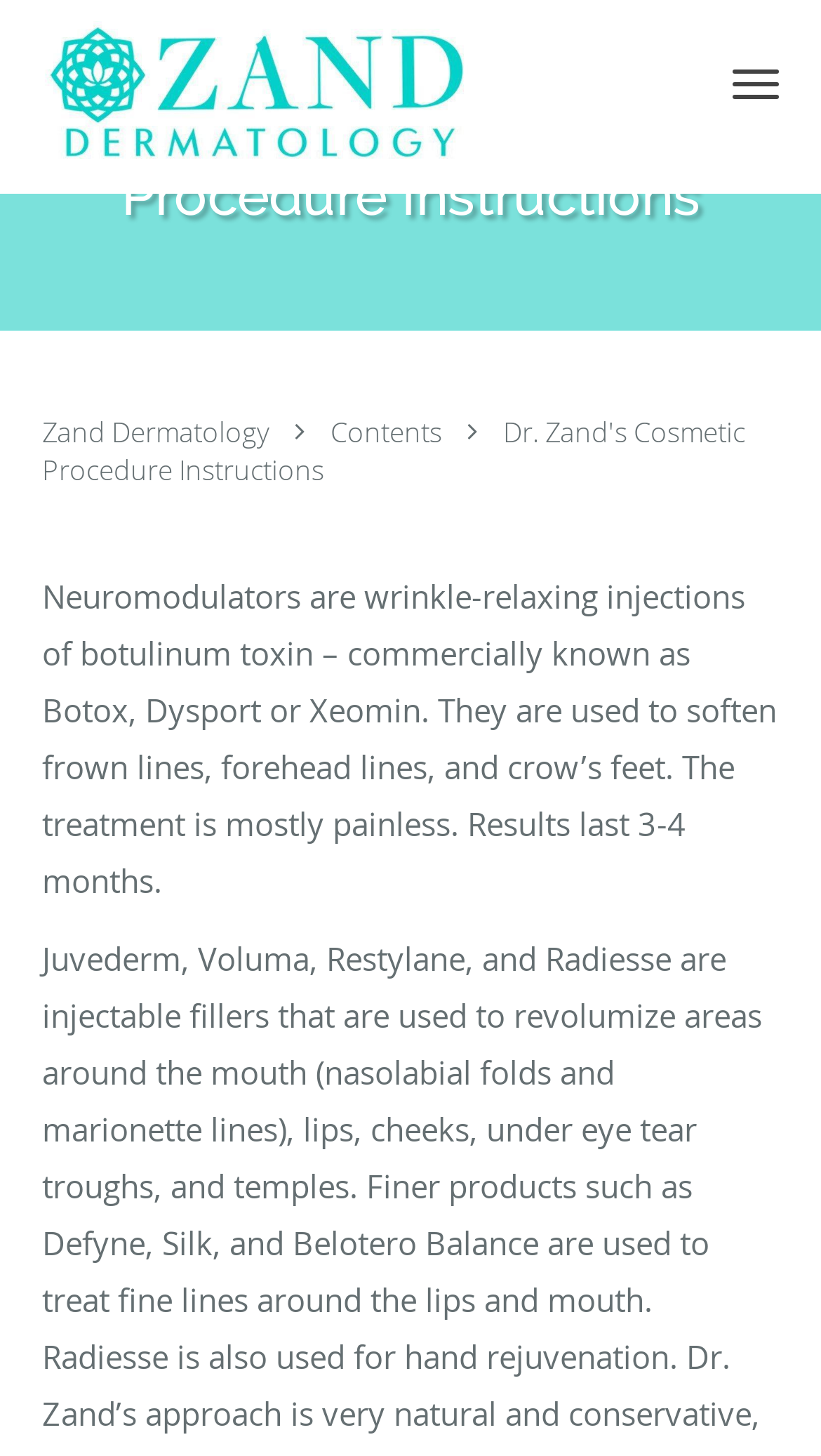Provide a single word or phrase answer to the question: 
What is the phone number to contact?

415-301-5000